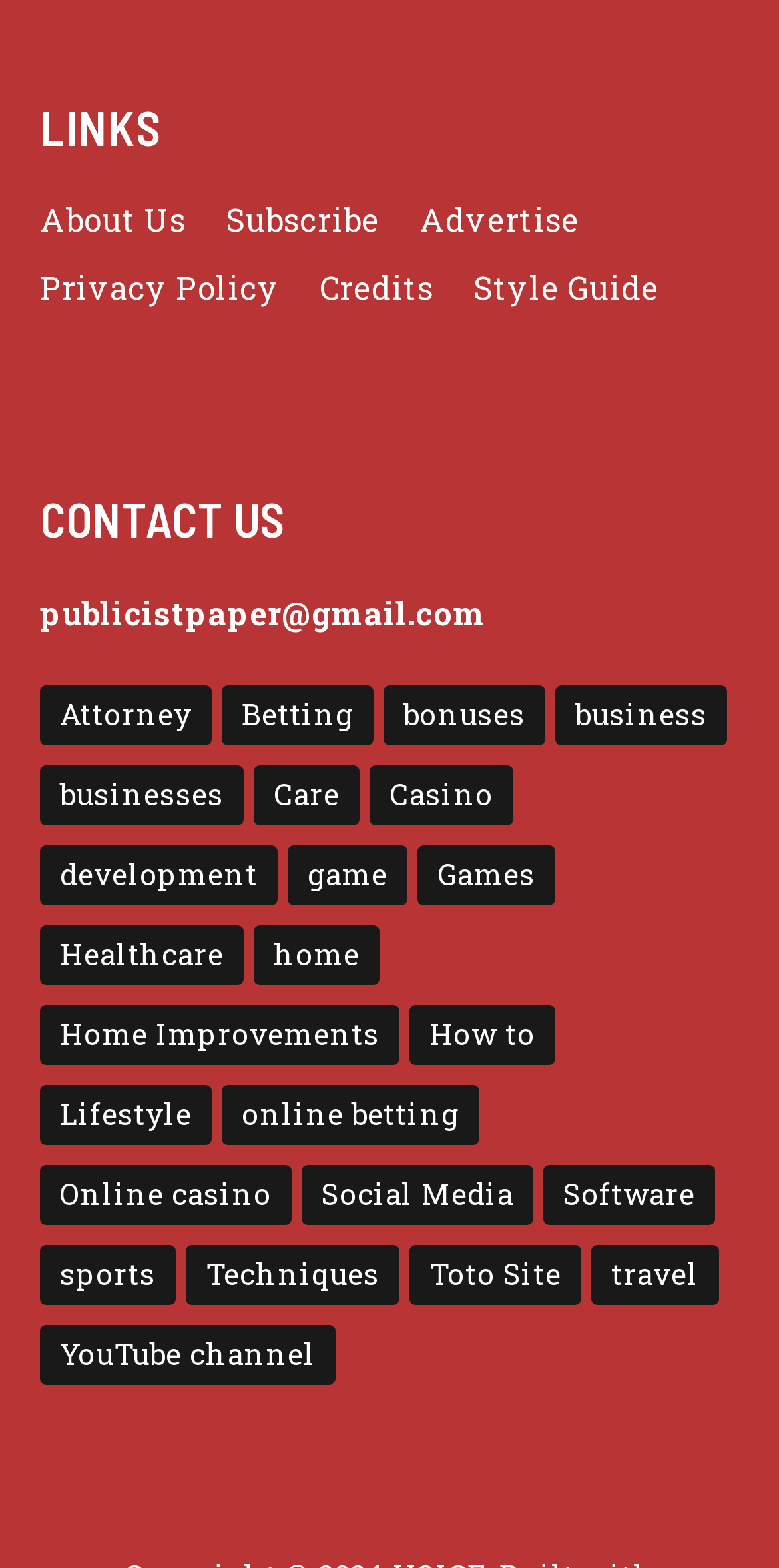Answer the question using only a single word or phrase: 
How many items are under 'Online casino'?

7